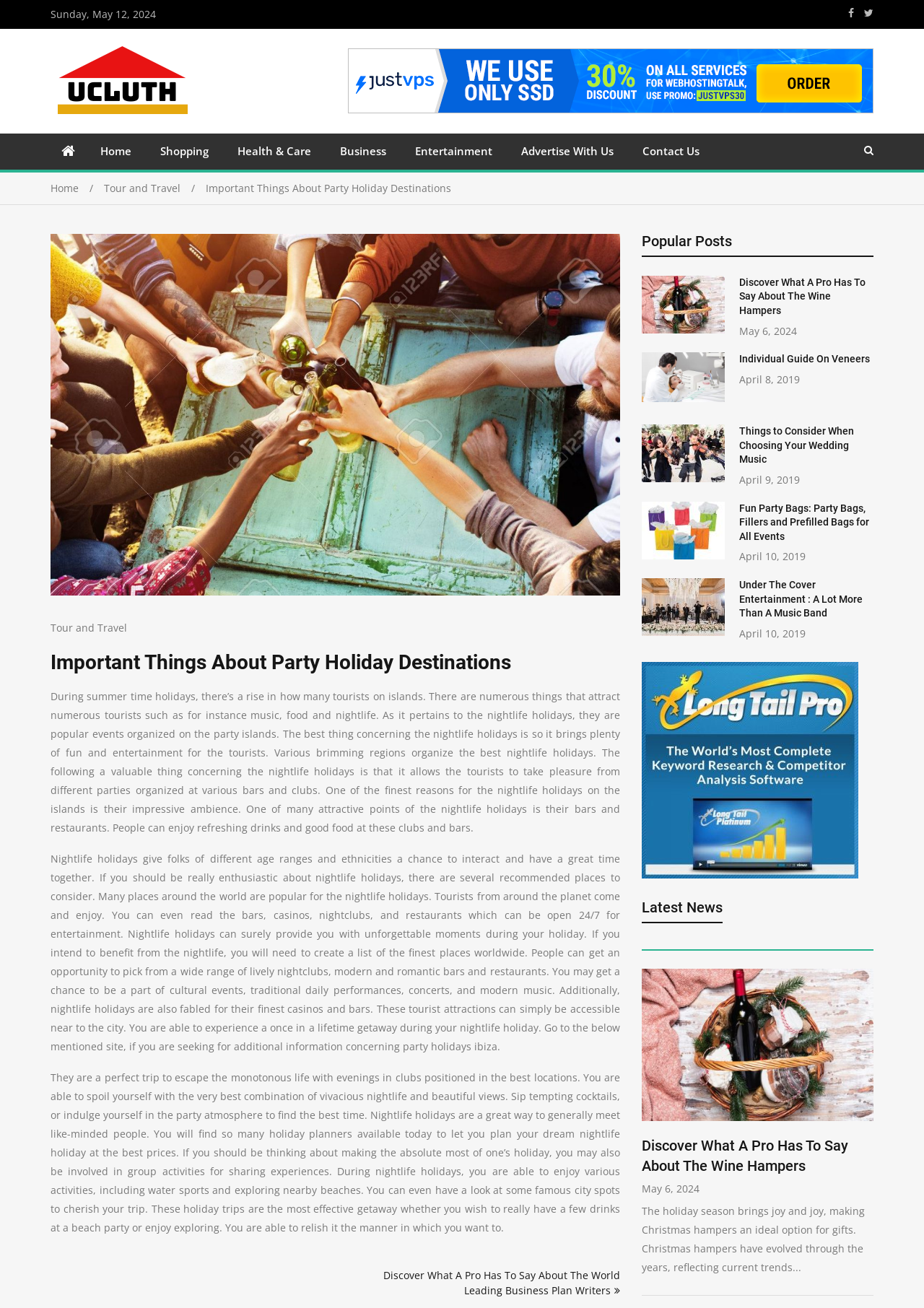Kindly determine the bounding box coordinates for the area that needs to be clicked to execute this instruction: "Read the article about party holiday destinations".

[0.055, 0.179, 0.671, 0.955]